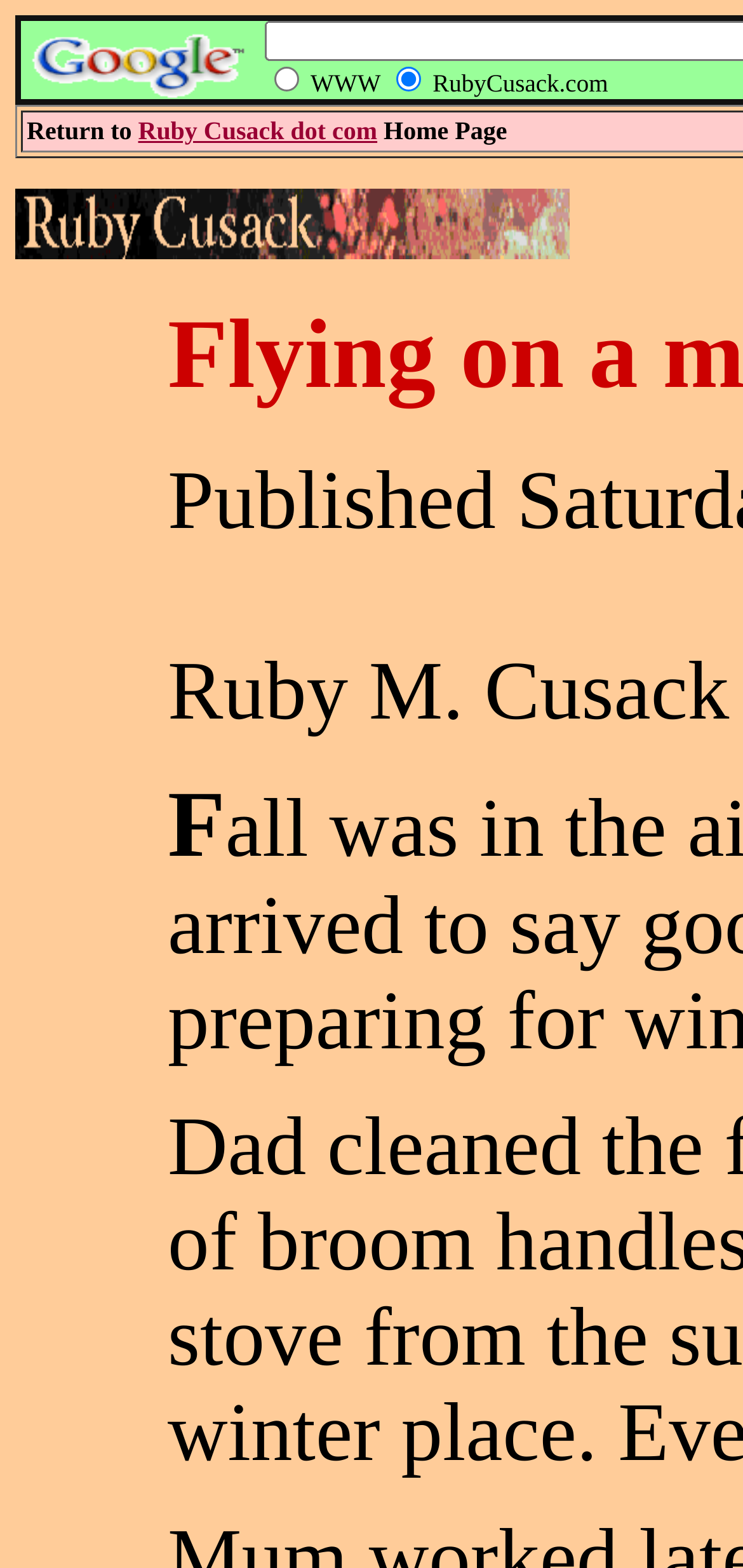Locate the UI element described as follows: "Daily News". Return the bounding box coordinates as four float numbers between 0 and 1 in the order [left, top, right, bottom].

None